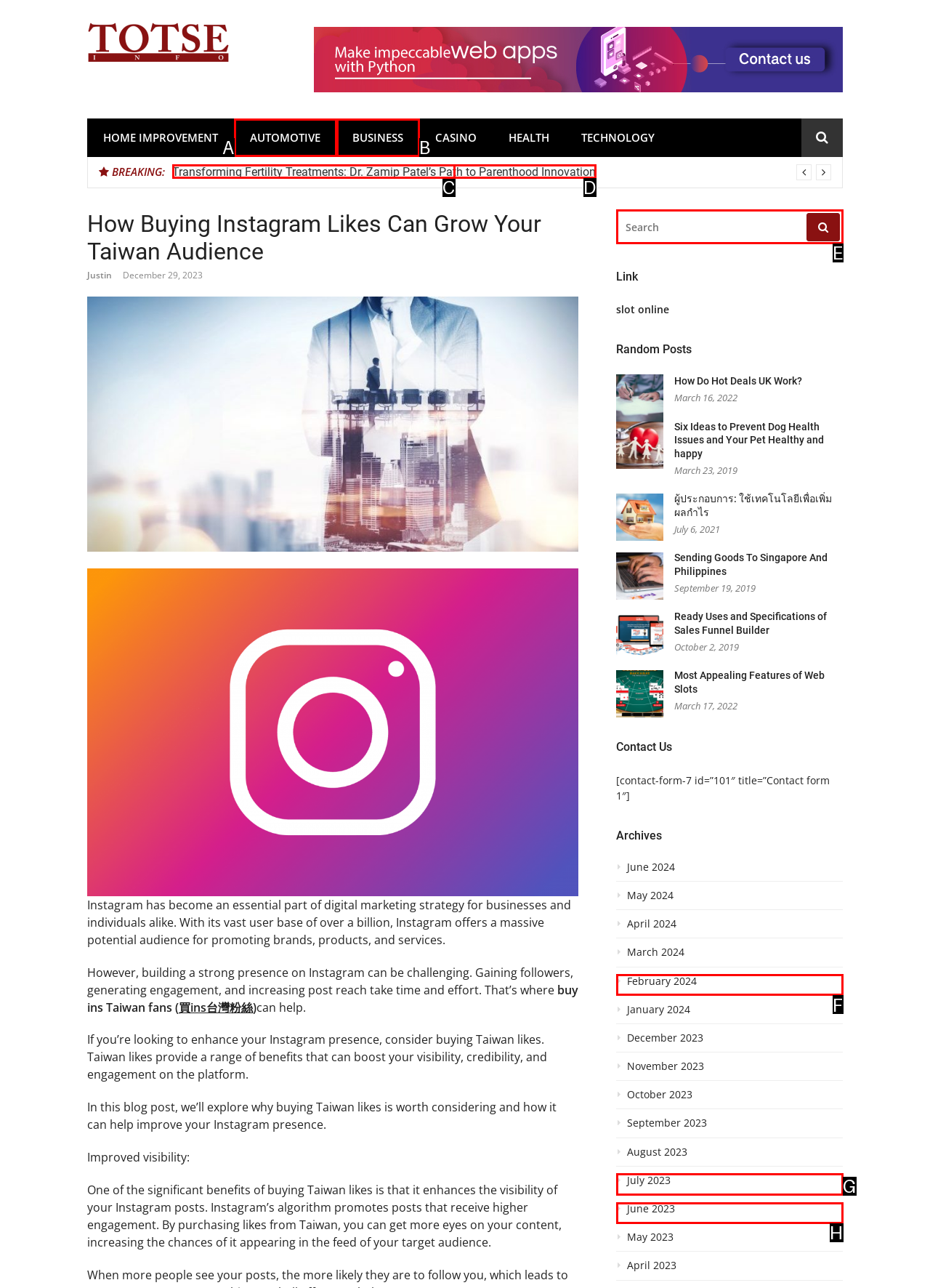Select the HTML element that corresponds to the description: parent_node: SEARCH FOR: name="s" placeholder="Search". Reply with the letter of the correct option.

E